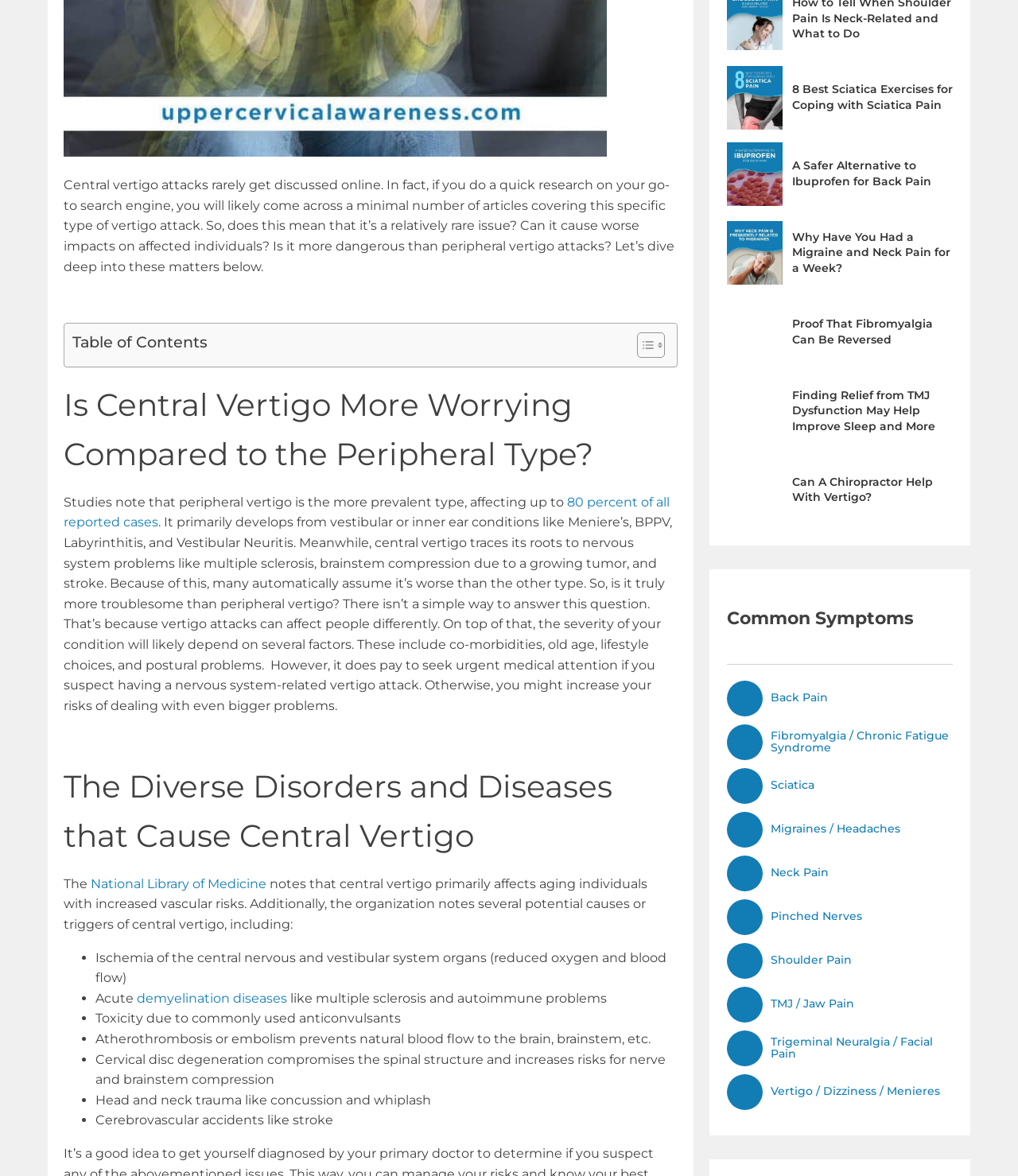Please specify the bounding box coordinates of the clickable section necessary to execute the following command: "Read more about 80 percent of all reported cases".

[0.062, 0.42, 0.658, 0.451]